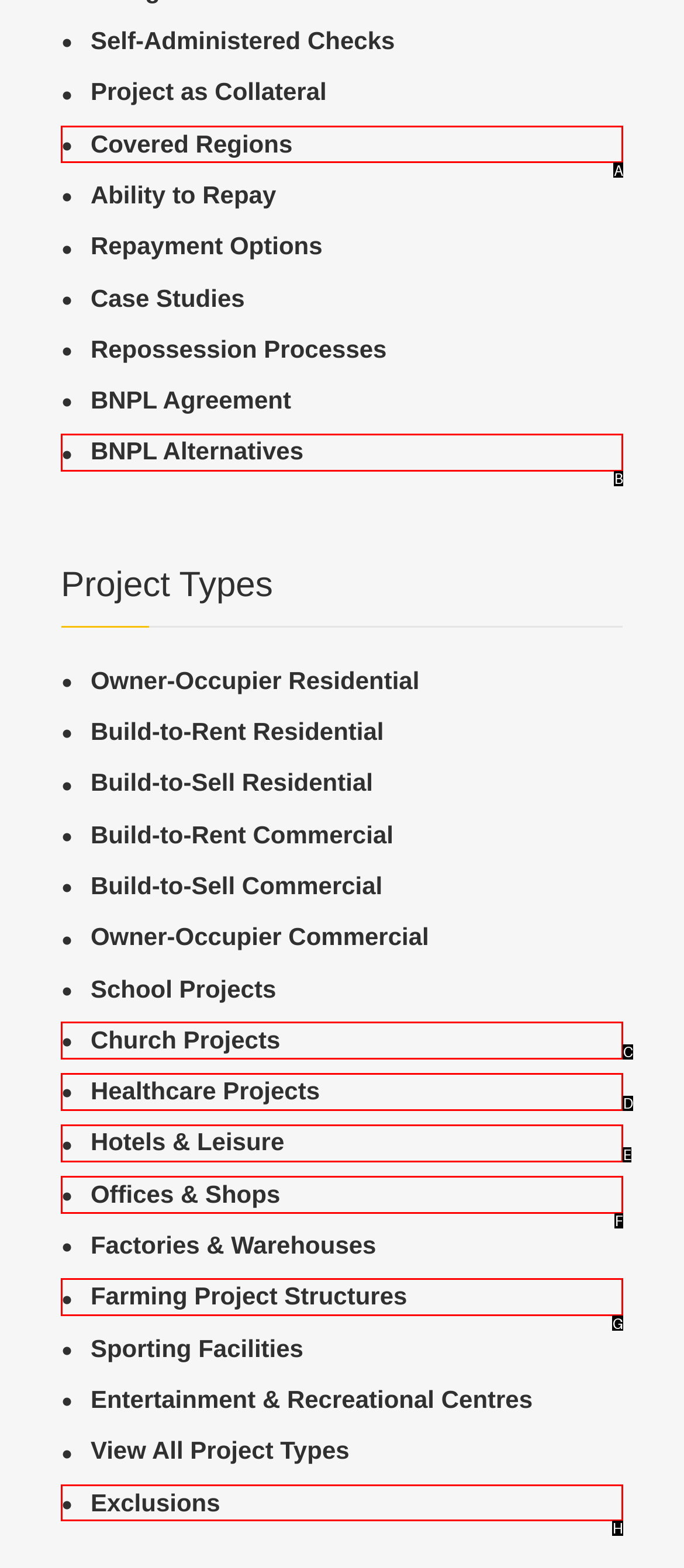Identify the correct HTML element to click to accomplish this task: Check Exclusions
Respond with the letter corresponding to the correct choice.

H